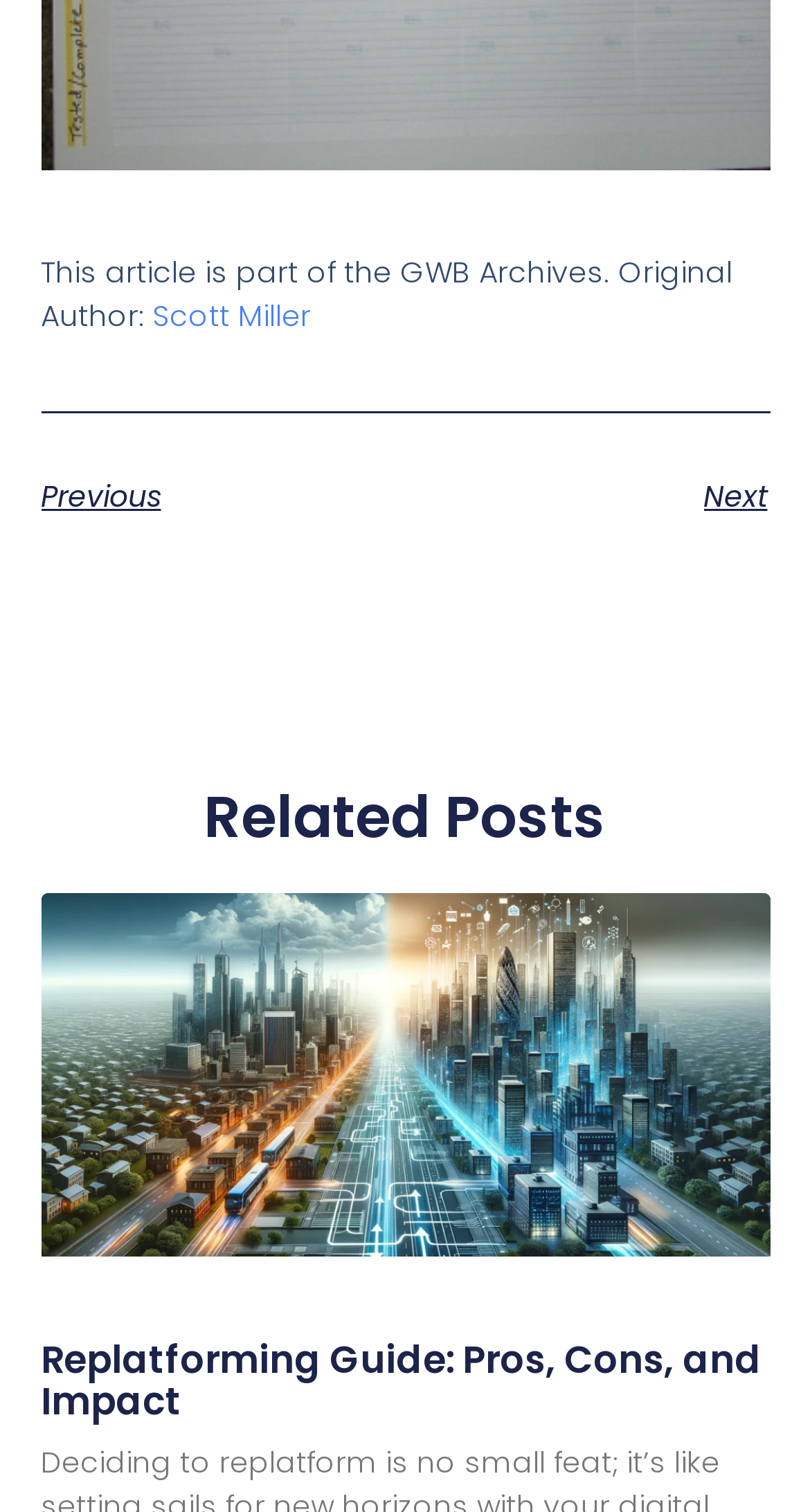What type of content is listed under 'Related Posts'?
Using the information from the image, provide a comprehensive answer to the question.

The 'Related Posts' section contains a list of links to other articles, as indicated by the heading and the links themselves, which have descriptive text such as 'Replatforming Guide: Pros, Cons, and Impact'.